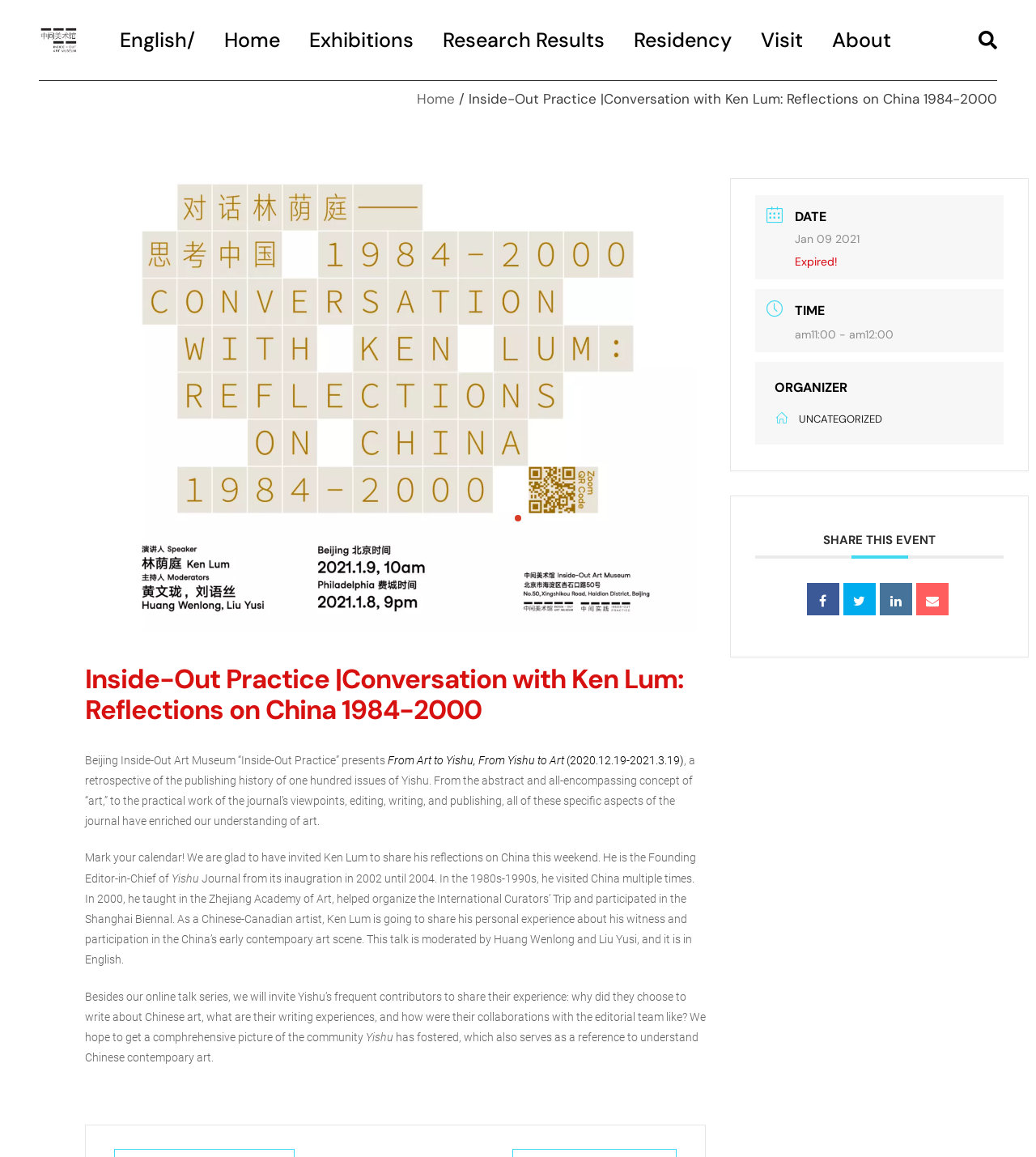Pinpoint the bounding box coordinates of the area that should be clicked to complete the following instruction: "Visit the Home page". The coordinates must be given as four float numbers between 0 and 1, i.e., [left, top, right, bottom].

[0.216, 0.0, 0.27, 0.07]